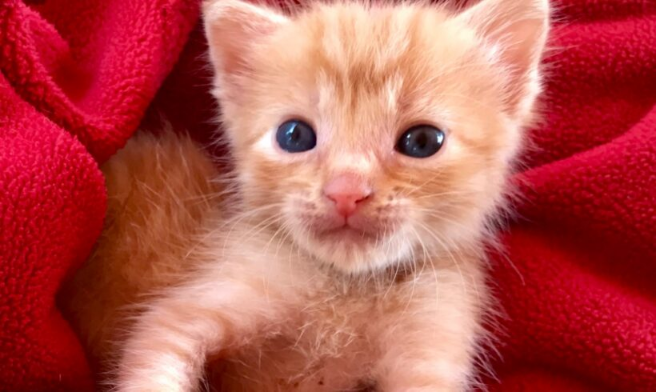What is the name of the founder of Ali Cat Rescue?
Based on the screenshot, answer the question with a single word or phrase.

Lorraine Starr